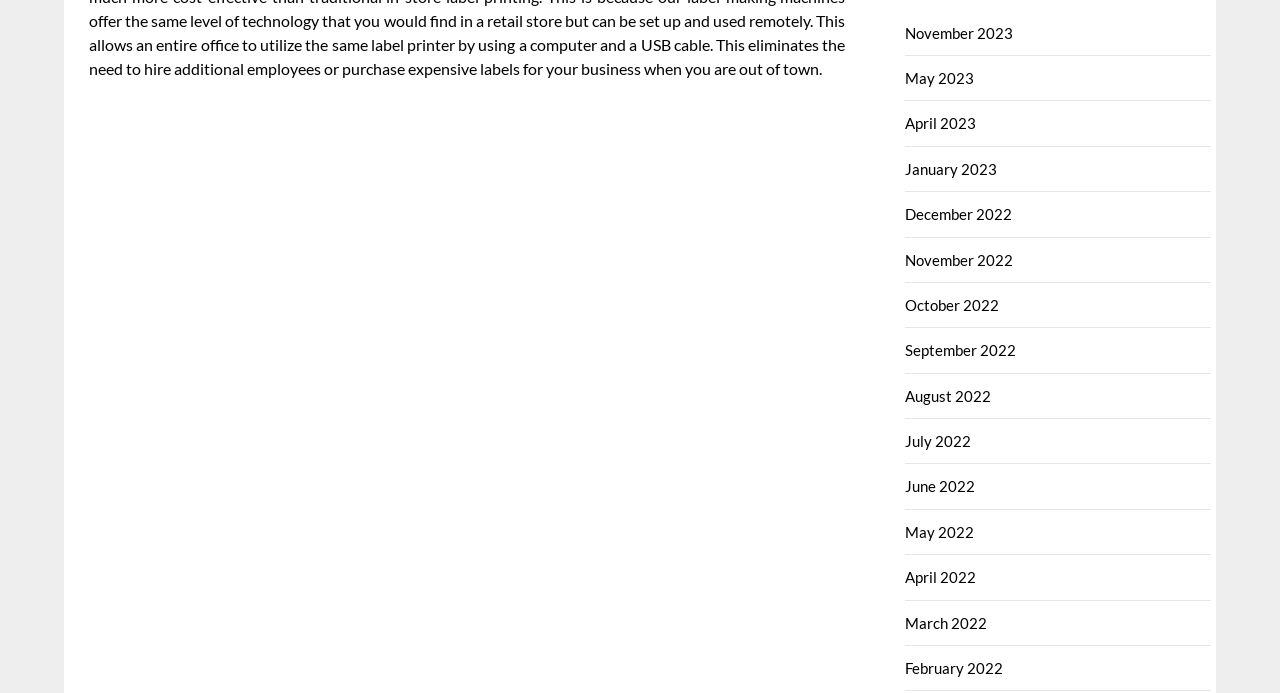Find and specify the bounding box coordinates that correspond to the clickable region for the instruction: "Click the 'Sign Up' button".

None